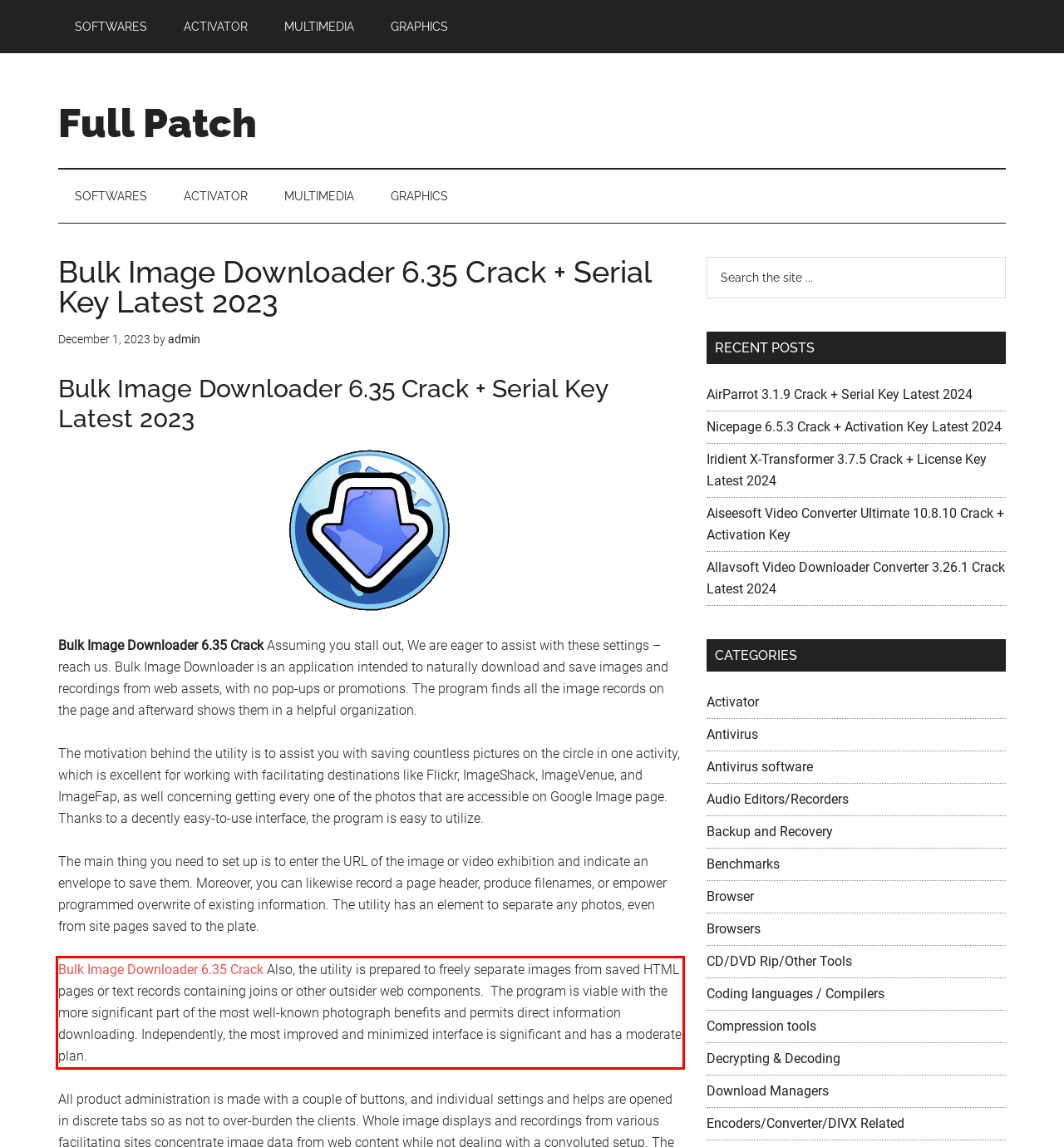Given a webpage screenshot, locate the red bounding box and extract the text content found inside it.

Bulk Image Downloader 6.35 Crack Also, the utility is prepared to freely separate images from saved HTML pages or text records containing joins or other outsider web components. The program is viable with the more significant part of the most well-known photograph benefits and permits direct information downloading. Independently, the most improved and minimized interface is significant and has a moderate plan.